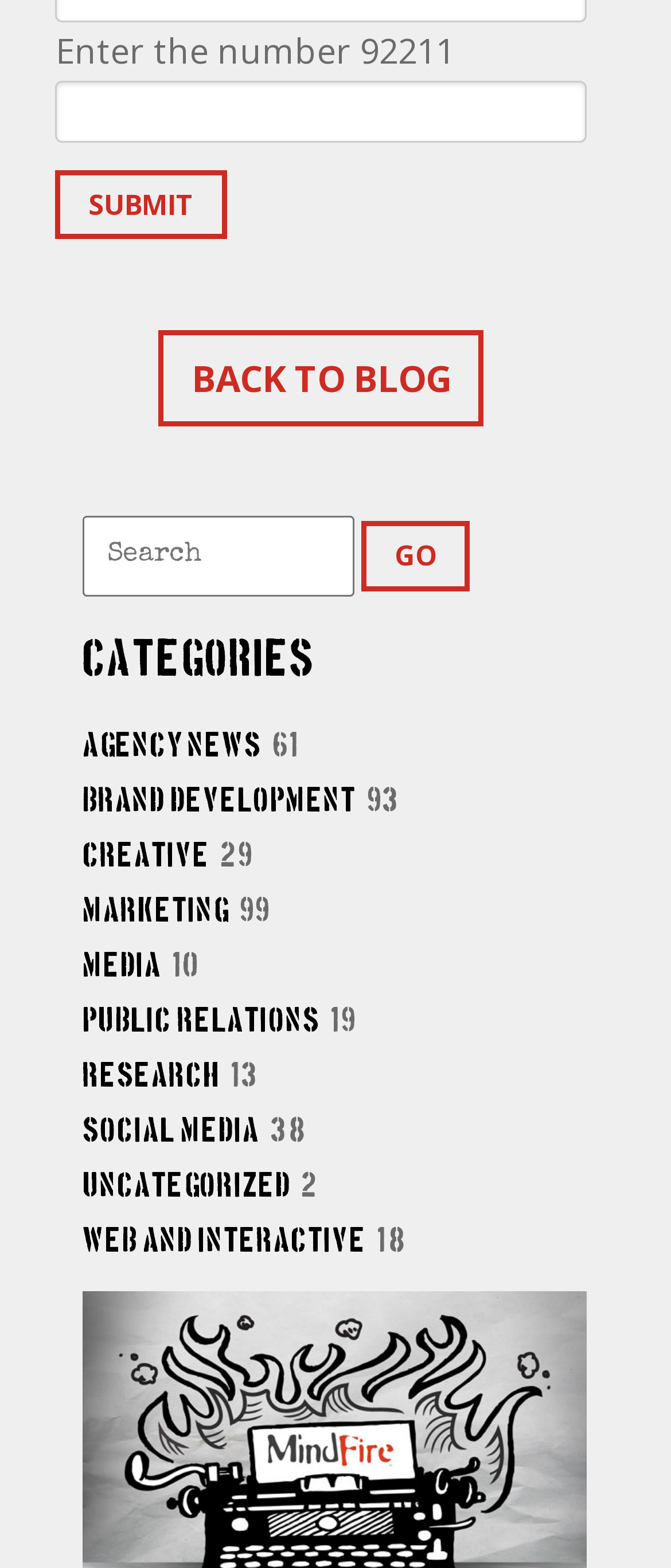What is the text on the button next to the first textbox?
Give a one-word or short-phrase answer derived from the screenshot.

SUBMIT